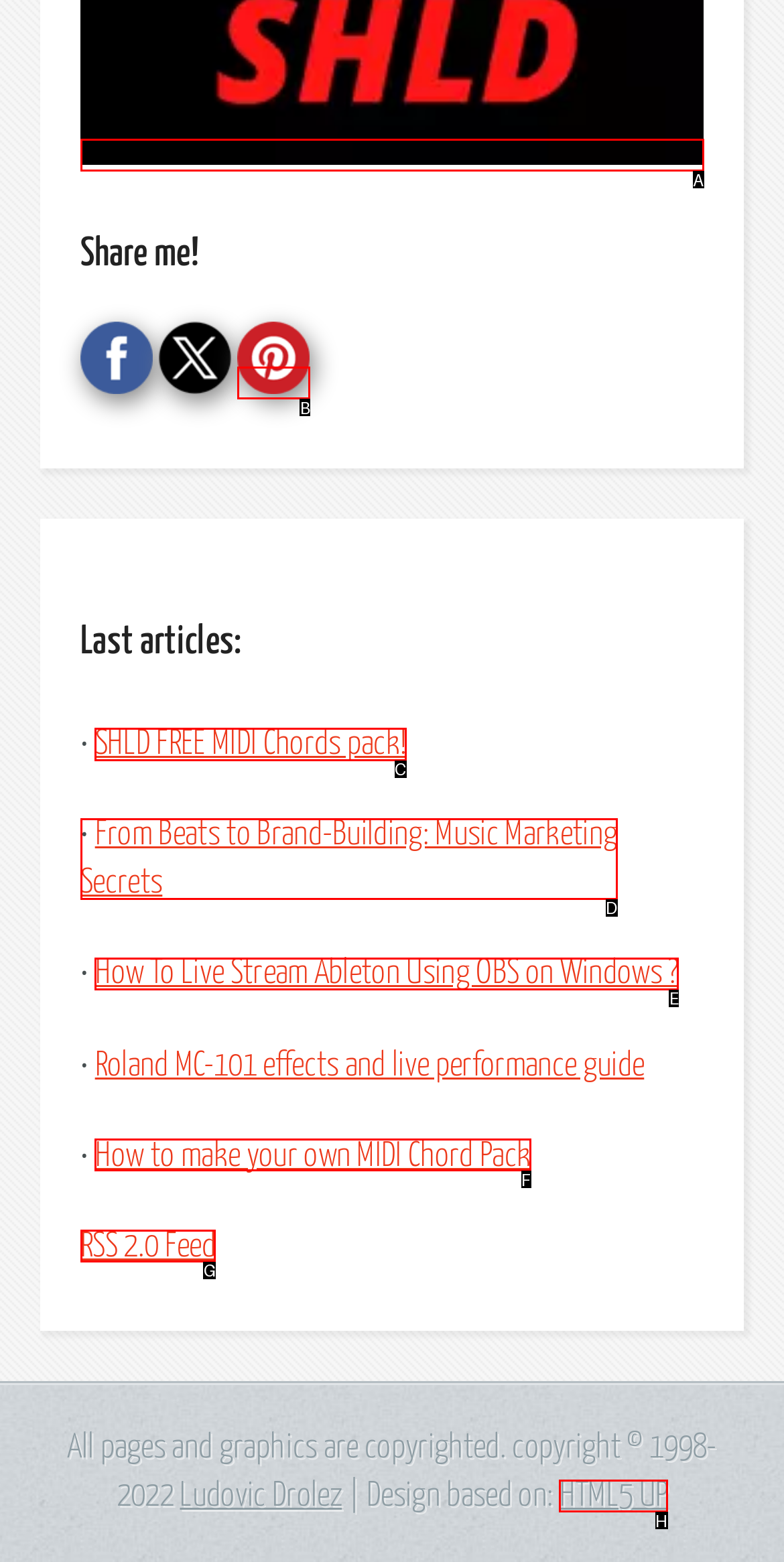Select the letter associated with the UI element you need to click to perform the following action: Check the latest MIDI Chords pack
Reply with the correct letter from the options provided.

C